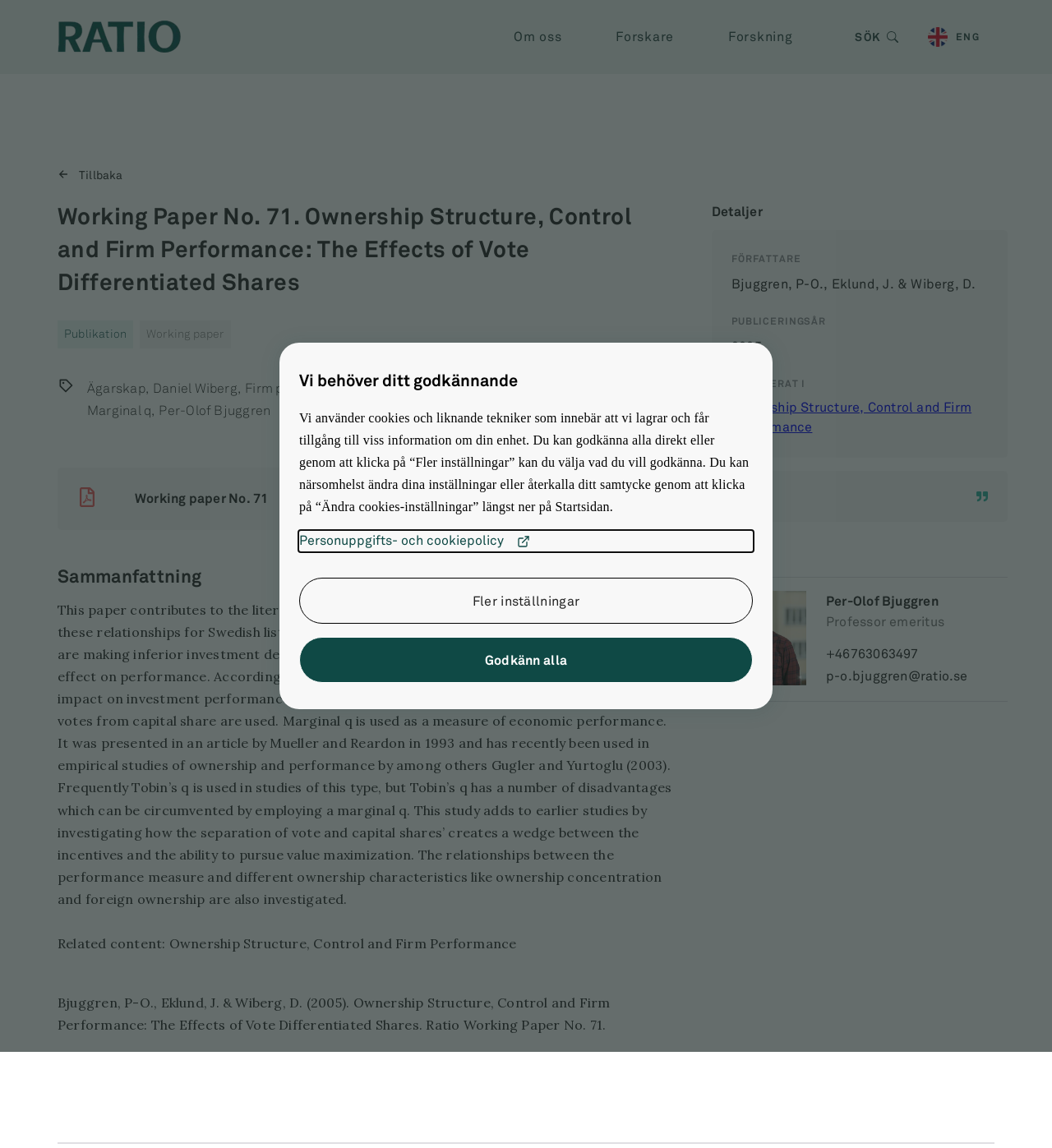Give a full account of the webpage's elements and their arrangement.

This webpage appears to be a research paper or article page, specifically a working paper from Ratio, a Swedish research institute. At the top of the page, there is a navigation menu with several buttons, including "Om oss" (About us), "Forskare" (Researchers), "Forskning" (Research), and a search button. To the right of the navigation menu, there is an English language toggle button with a UK flag icon.

Below the navigation menu, there is a main content area that takes up most of the page. The content is divided into several sections. The first section displays the title of the working paper, "Working Paper No. 71. Ownership Structure, Control and Firm Performance: The Effects of Vote Differentiated Shares - Ratio", along with some metadata, including the publication type, authors, and keywords.

The next section provides a summary of the paper, which explores the relationships between ownership structure, control, and firm performance for Swedish listed companies. The summary is followed by a section with a heading "Sammanfattning" (Summary), which provides a brief overview of the paper's findings.

To the right of the summary section, there is a sidebar with several headings, including "Detaljer" (Details), "FÖRFATTARE" (Authors), "PUBLICERINGSÅR" (Publication Year), and "PUBLICERAT I" (Published in). Below these headings, there are links and text providing more information about the paper, including the authors, publication year, and publication title.

Further down the page, there is a section with a heading "Relaterat" (Related), which appears to provide links to related content or research papers. Below this section, there is a button labeled "Citera" (Cite), which likely allows users to cite the paper.

At the very bottom of the page, there is a horizontal separator line, followed by a modal dialog box with a heading "Vi behöver ditt godkännande" (We need your consent). This dialog box appears to be related to cookie and privacy settings, and provides users with options to accept or customize their settings.